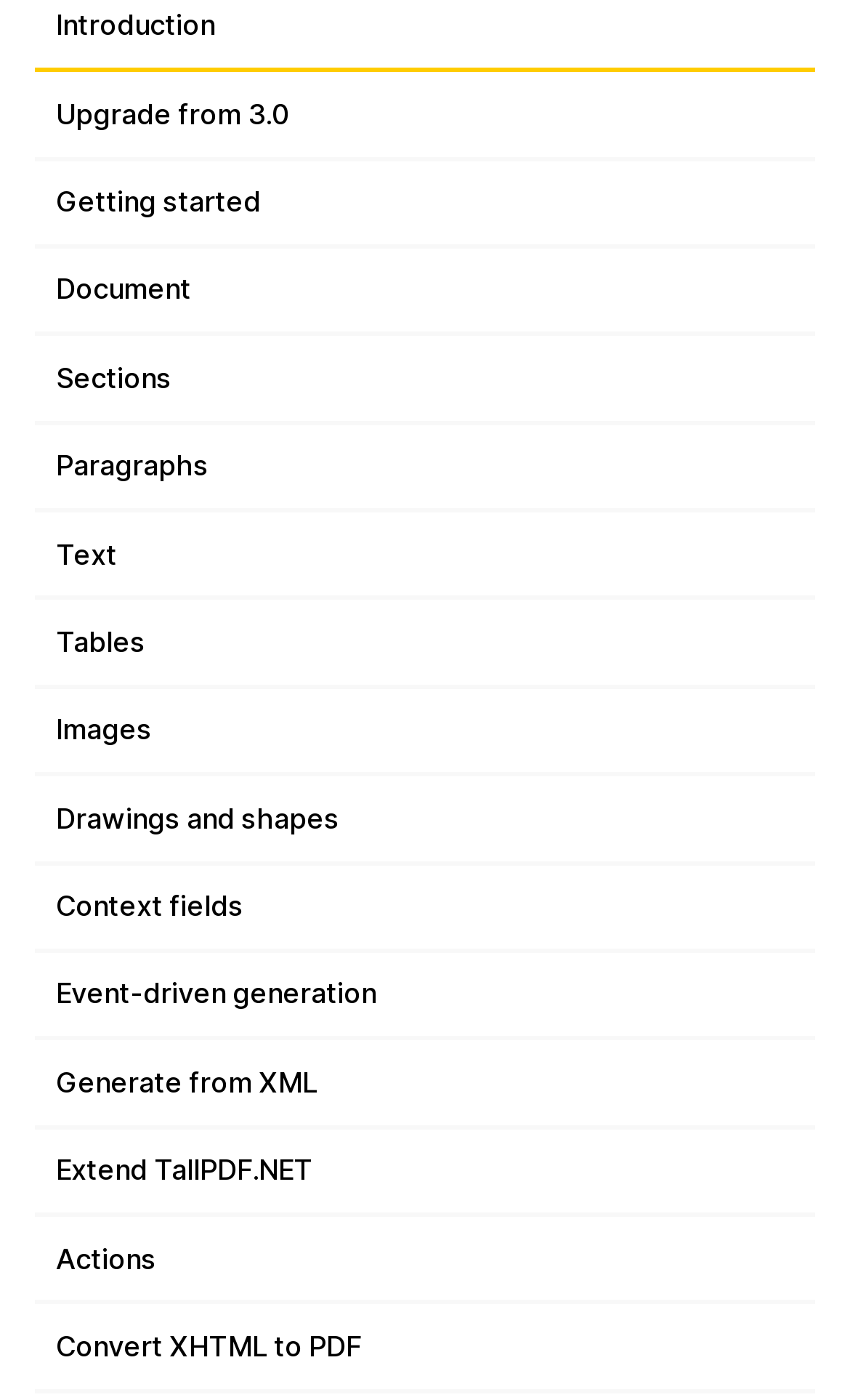Please determine the bounding box coordinates for the element with the description: "Context fields".

[0.041, 0.618, 0.959, 0.681]